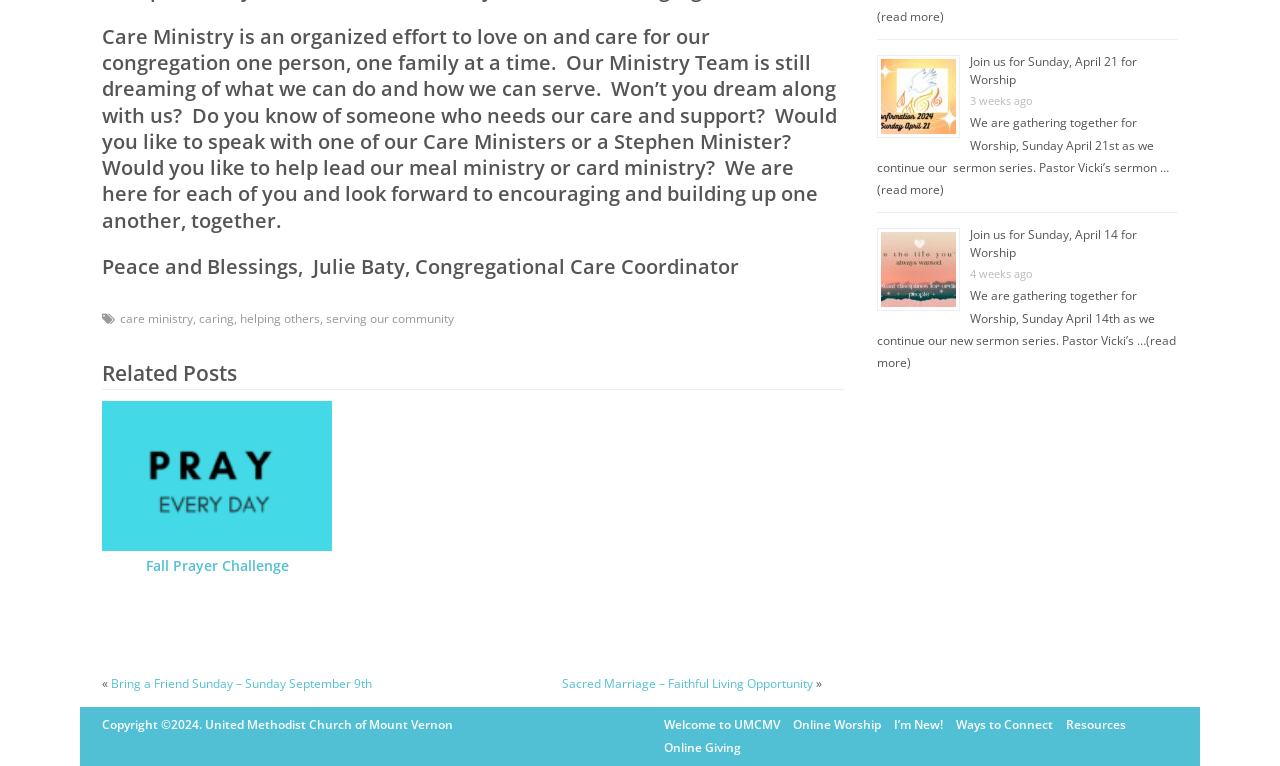Determine the bounding box coordinates for the clickable element required to fulfill the instruction: "Visit the 'Bring a Friend Sunday' event page". Provide the coordinates as four float numbers between 0 and 1, i.e., [left, top, right, bottom].

[0.087, 0.881, 0.291, 0.903]